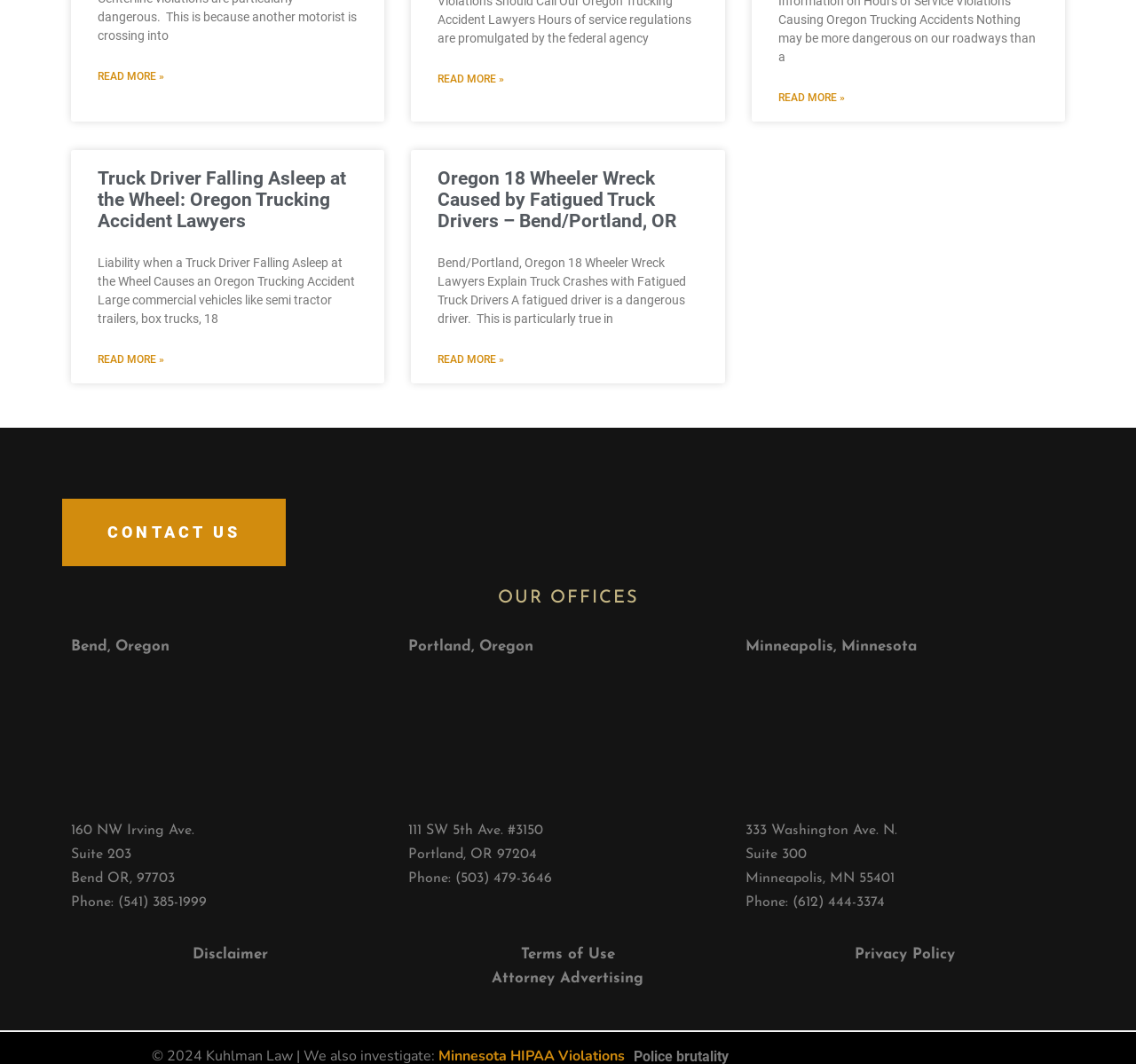Please identify the bounding box coordinates of the element's region that I should click in order to complete the following instruction: "View Disclaimer". The bounding box coordinates consist of four float numbers between 0 and 1, i.e., [left, top, right, bottom].

[0.17, 0.89, 0.236, 0.904]